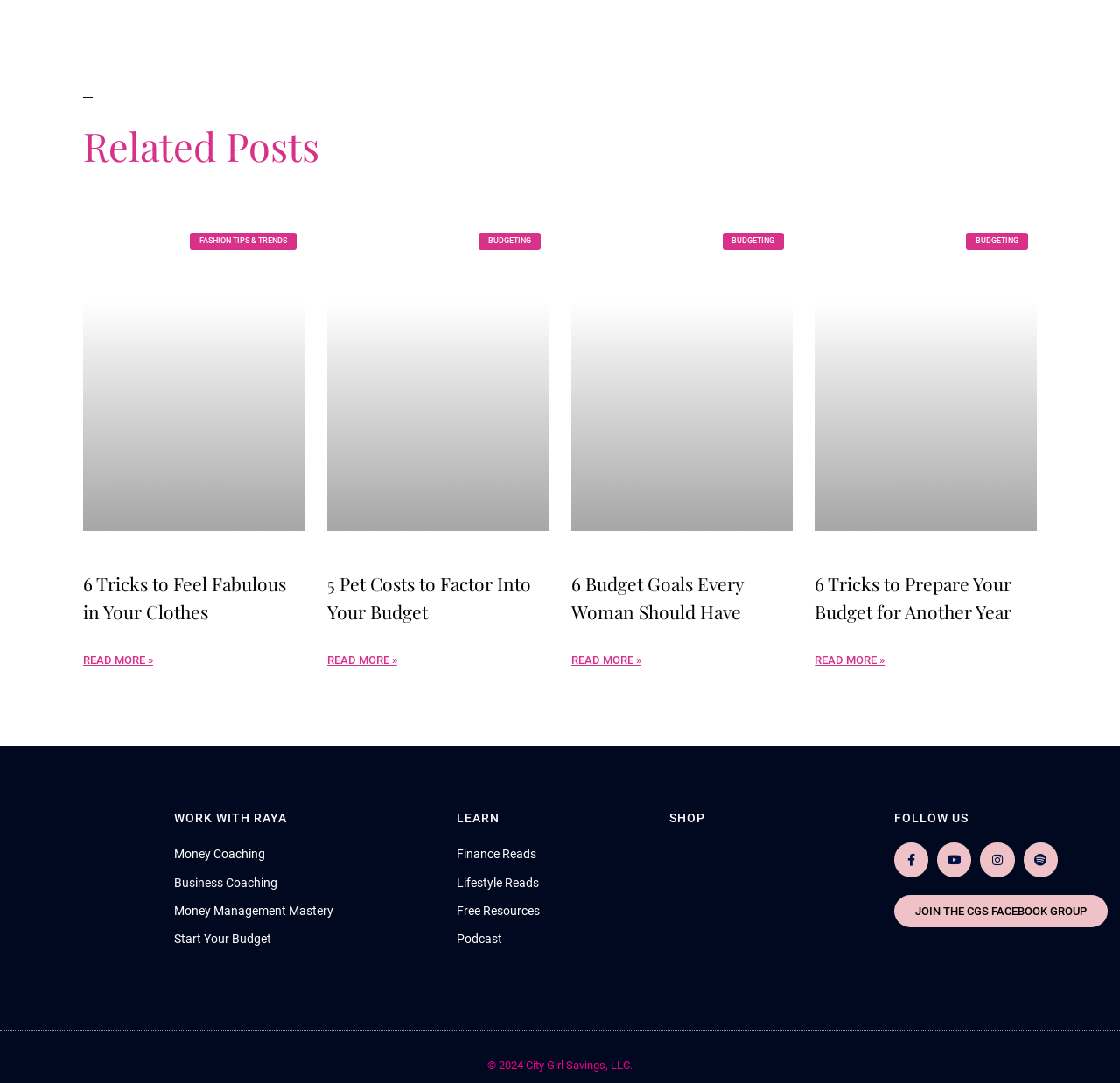Please identify the coordinates of the bounding box that should be clicked to fulfill this instruction: "Read more about 6 Tricks to Feel Fabulous in Your Clothes".

[0.074, 0.599, 0.137, 0.621]